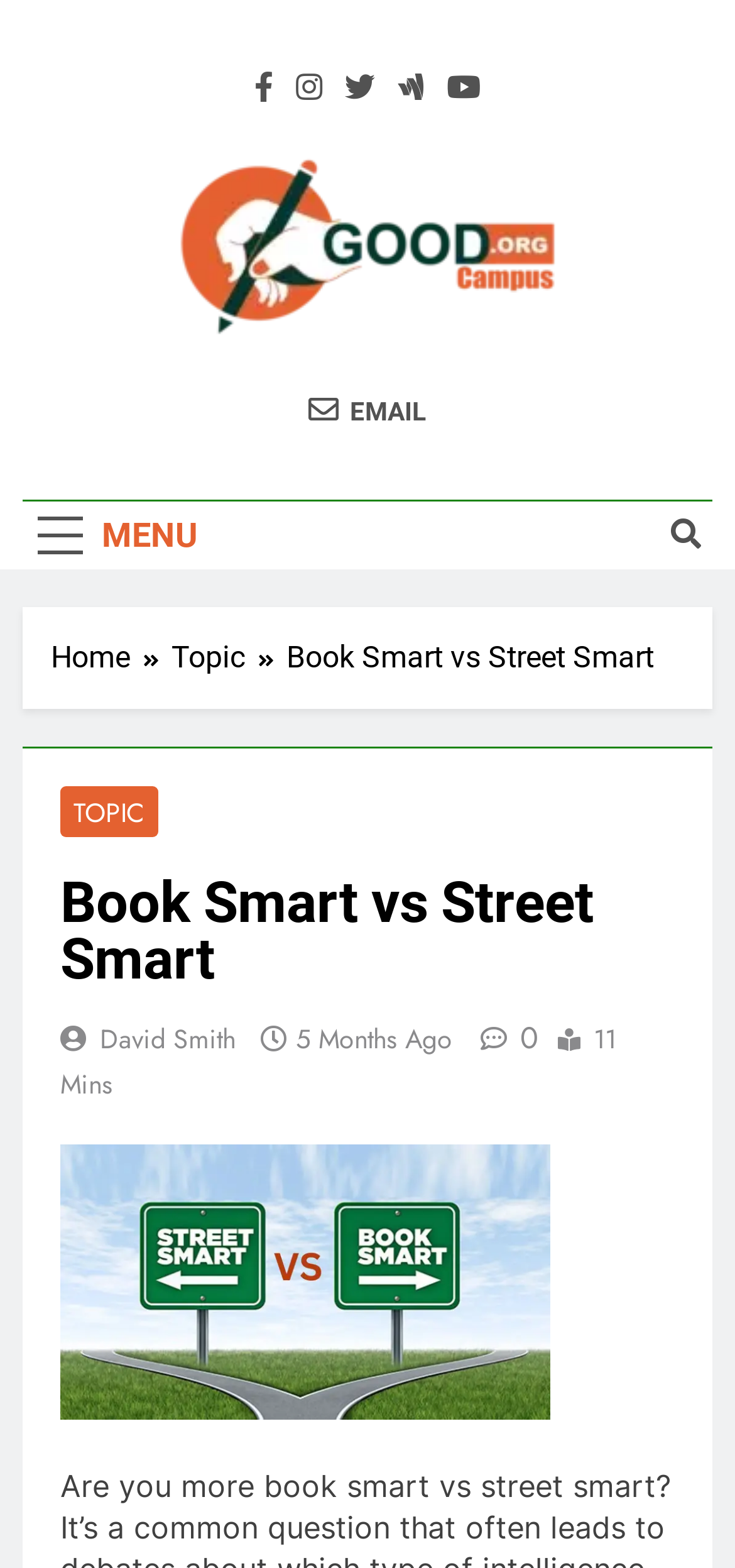Use a single word or phrase to answer the question: What is the topic of the breadcrumbs?

Topic